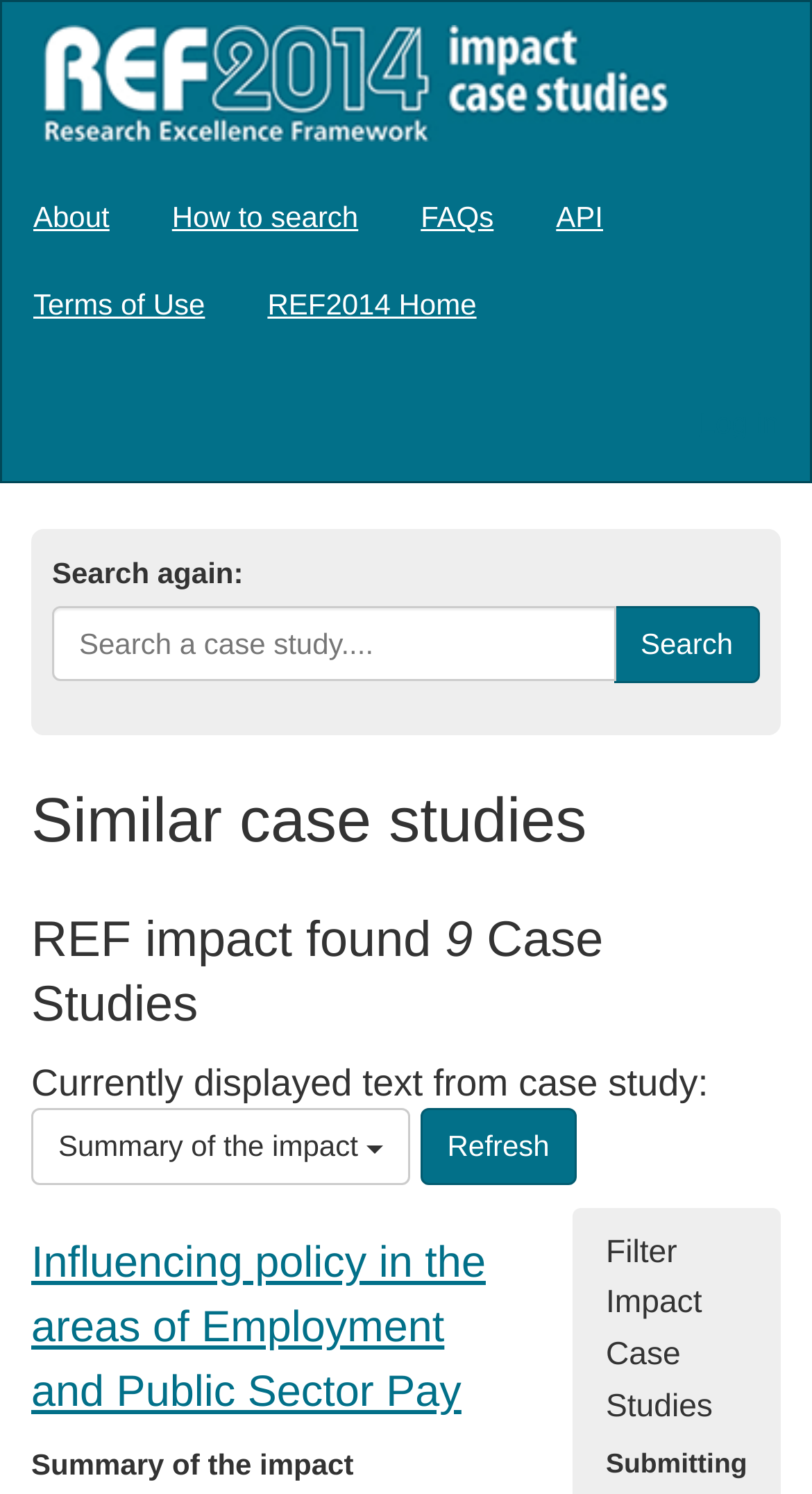Respond with a single word or phrase to the following question:
What is the purpose of the search bar?

Search case studies